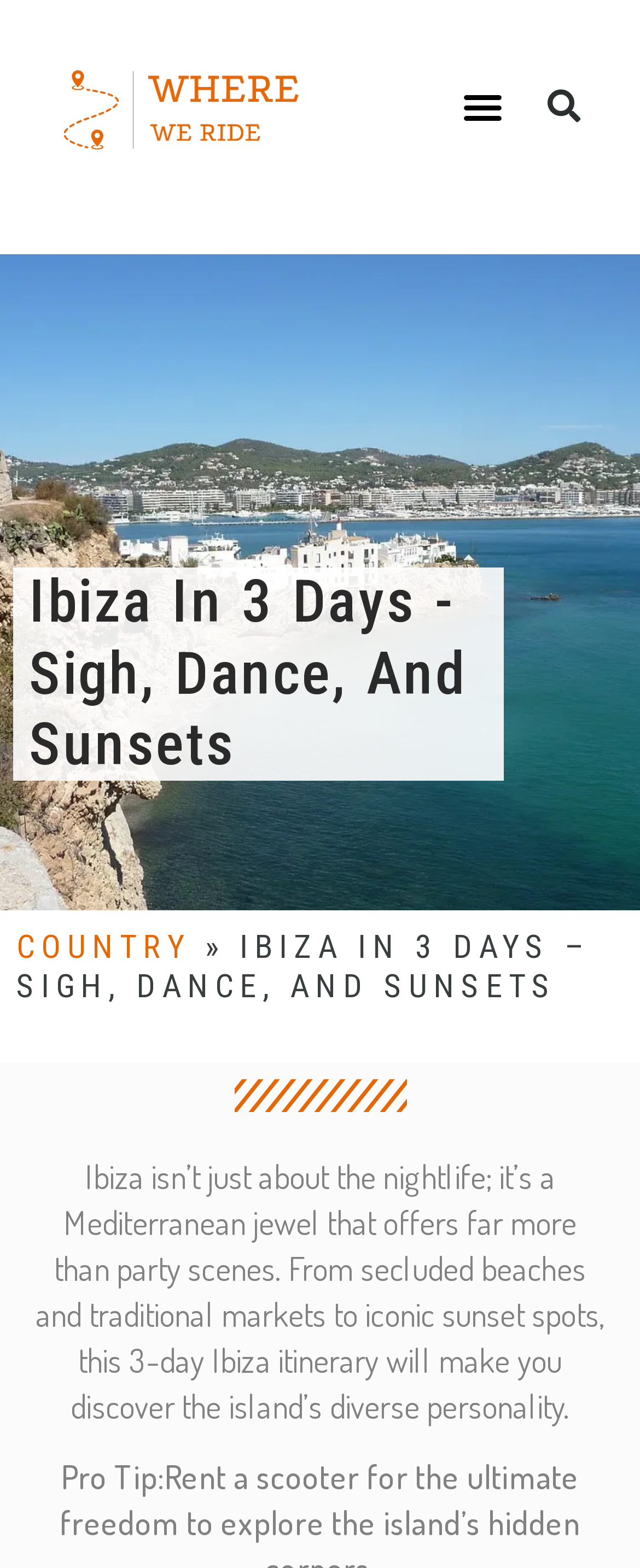Detail the various sections and features of the webpage.

The webpage is about a travel guide to Ibiza, specifically a 3-day itinerary. At the top left of the page, there is a link with no text. To the right of this link, there is a menu toggle button. Further to the right, there is a search bar with a search button. 

Below these elements, there is a large heading that reads "Ibiza In 3 Days - Sigh, Dance, And Sunsets". Underneath this heading, there are two links, one labeled "COUNTRY" and another with no text, separated by a right-pointing arrow symbol. 

To the right of these links, there is a static text that repeats the title "IBIZA IN 3 DAYS – SIGH, DANCE, AND SUNSETS". Below this text, there is a paragraph that describes Ibiza as a Mediterranean jewel that offers more than just party scenes, mentioning secluded beaches, traditional markets, and iconic sunset spots. The paragraph also introduces the 3-day Ibiza itinerary that will help discover the island's diverse personality.